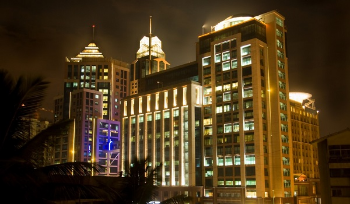Please provide a one-word or short phrase answer to the question:
What style do the buildings reflect?

Contemporary